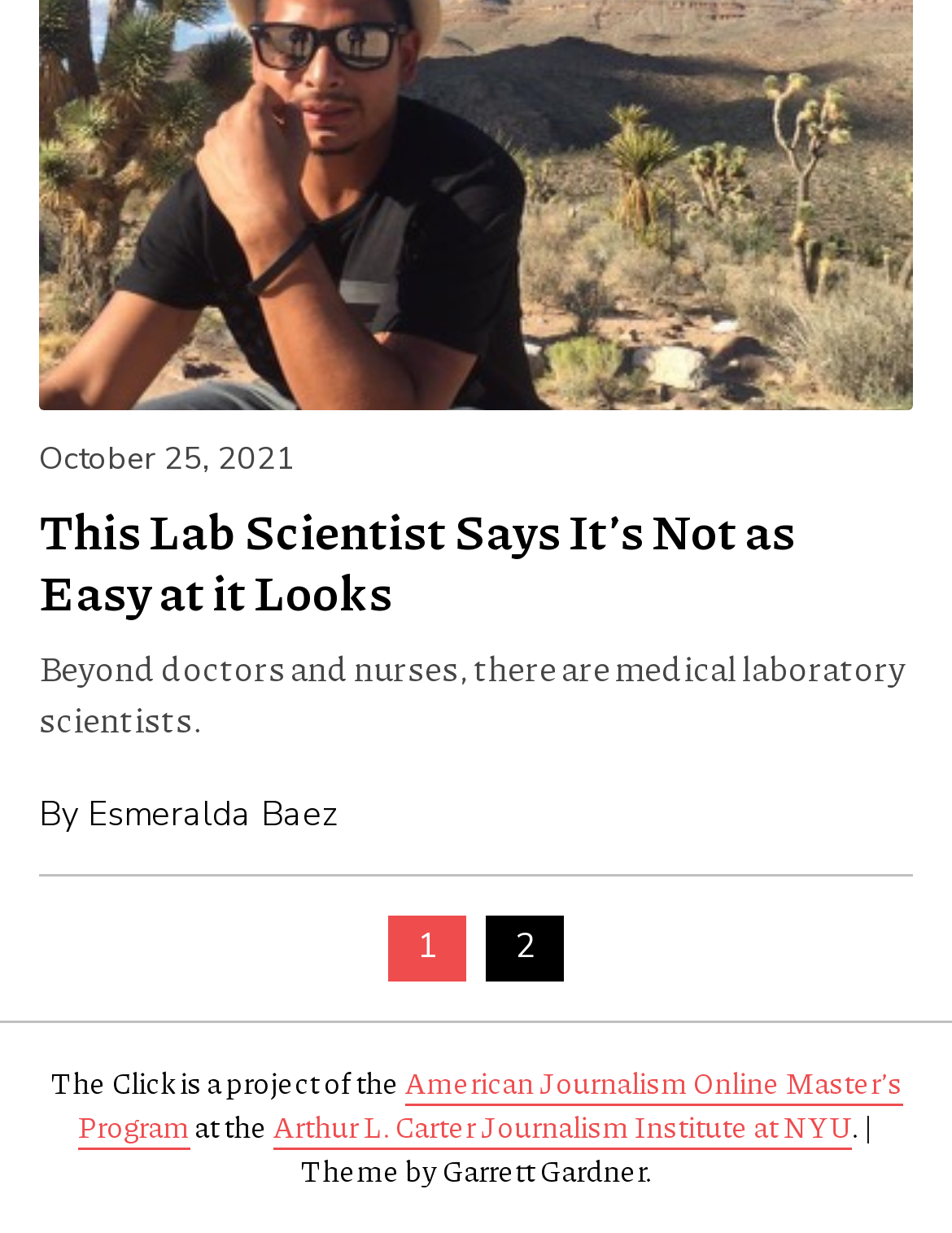Given the element description, predict the bounding box coordinates in the format (top-left x, top-left y, bottom-right x, bottom-right y), using floating point numbers between 0 and 1: 2

[0.51, 0.742, 0.592, 0.797]